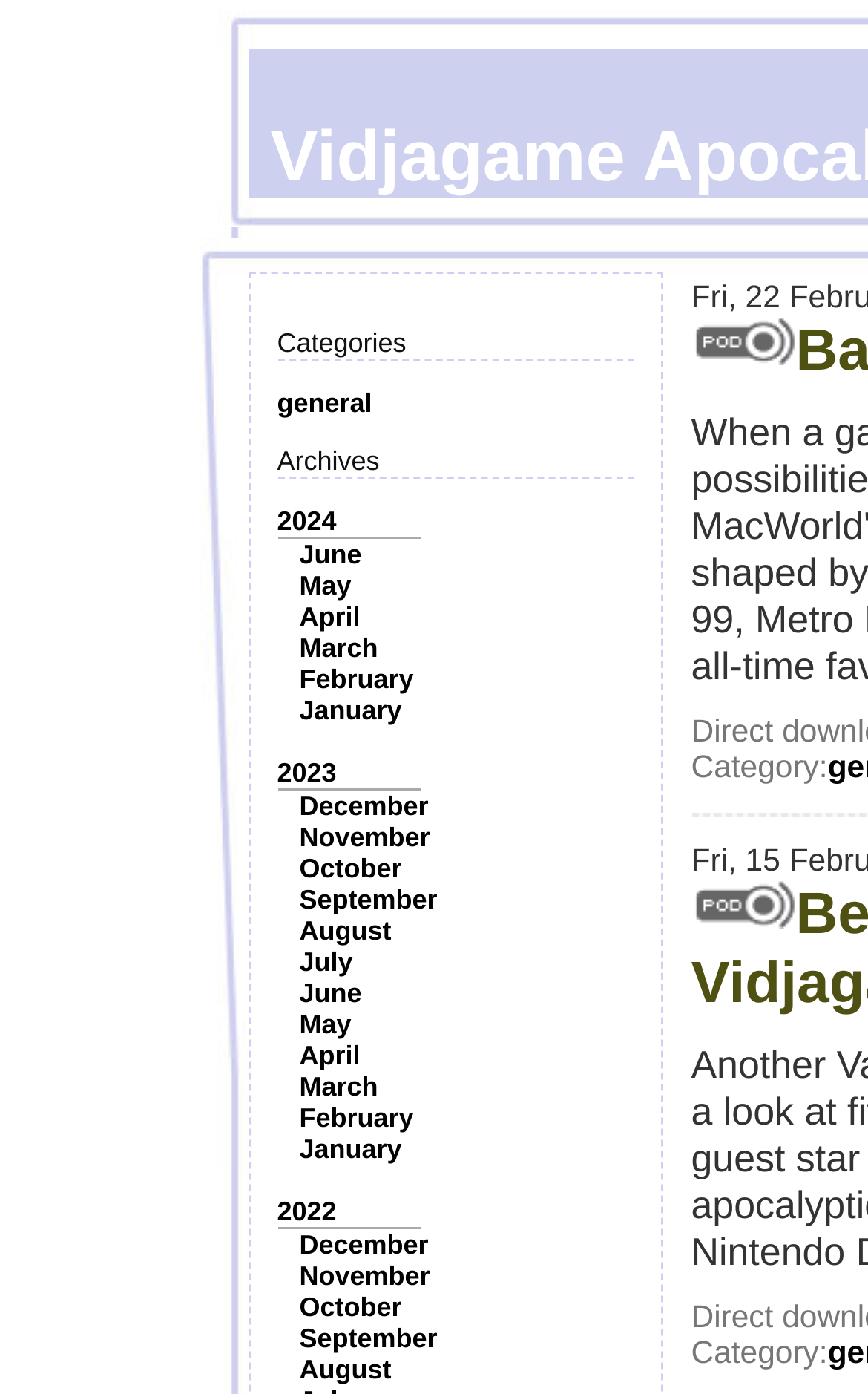What is the earliest month listed in the archives?
Based on the image, answer the question in a detailed manner.

The earliest month listed in the archives is 'January' which is a link element located at the bottom left of the webpage with a bounding box coordinate of [0.345, 0.498, 0.463, 0.521]. This can be determined by comparing the y1 coordinates of the link elements in the archives section.